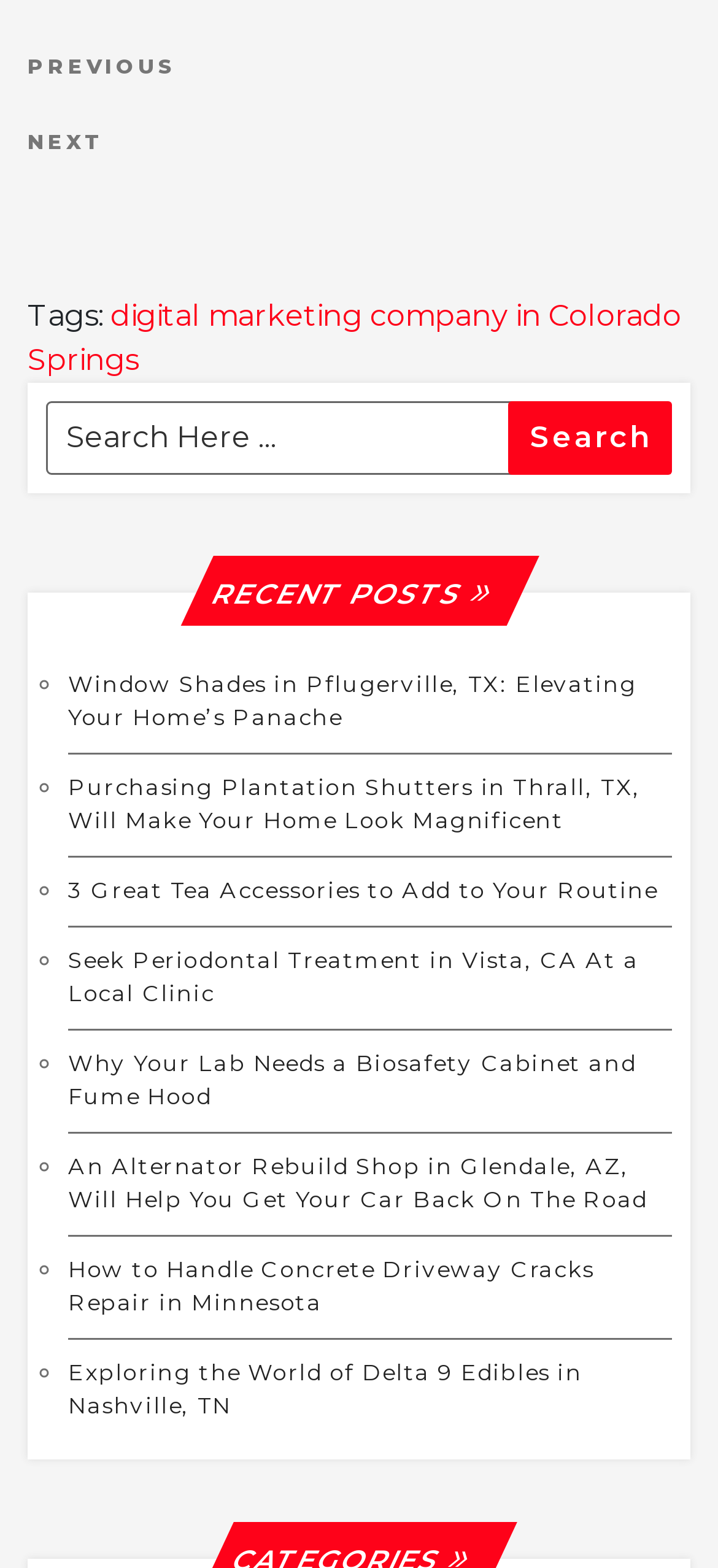Kindly determine the bounding box coordinates of the area that needs to be clicked to fulfill this instruction: "View 'VIDEO CAMPAIGN'".

None